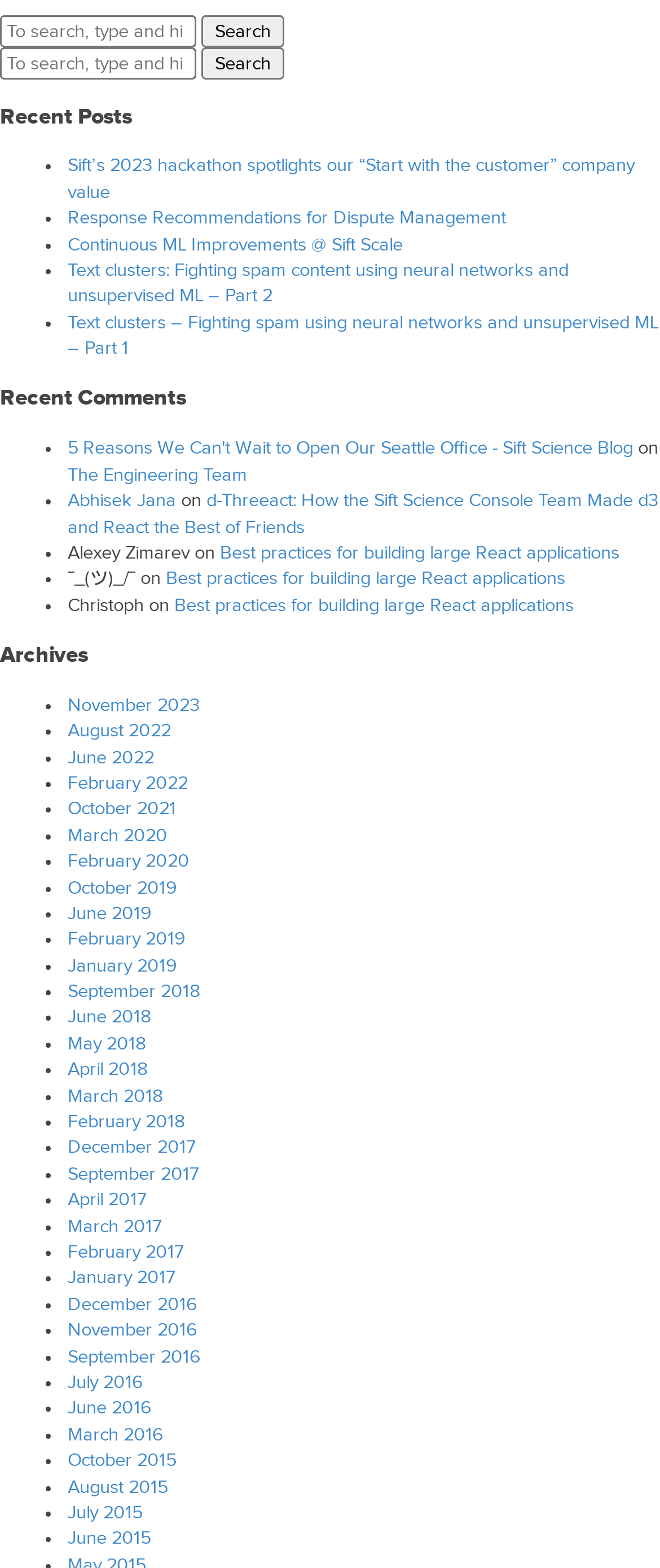Identify the bounding box coordinates of the element to click to follow this instruction: 'Browse archives from November 2023'. Ensure the coordinates are four float values between 0 and 1, provided as [left, top, right, bottom].

[0.103, 0.442, 0.303, 0.456]